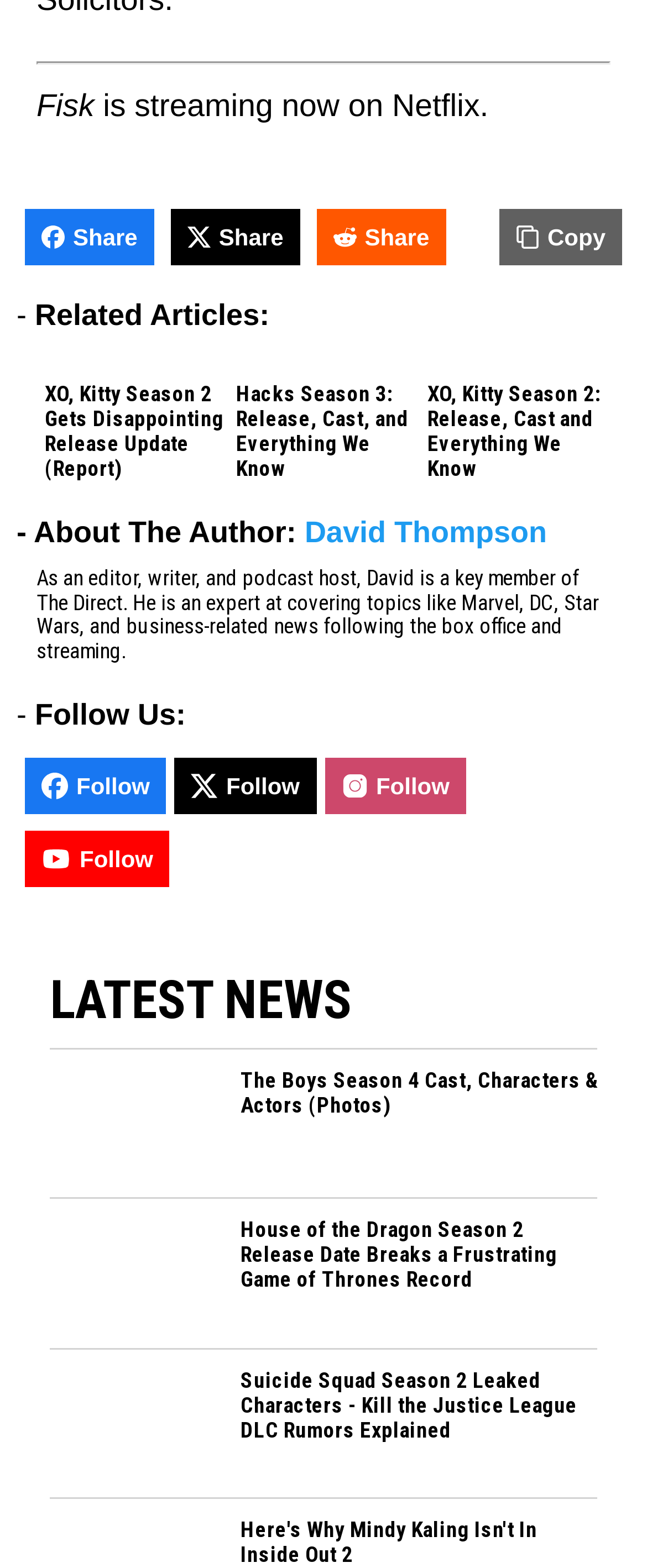Using the information from the screenshot, answer the following question thoroughly:
How many social media 'Follow' links are there on the page?

I counted the number of 'Follow' links on the page and found four of them, each with an accompanying image.